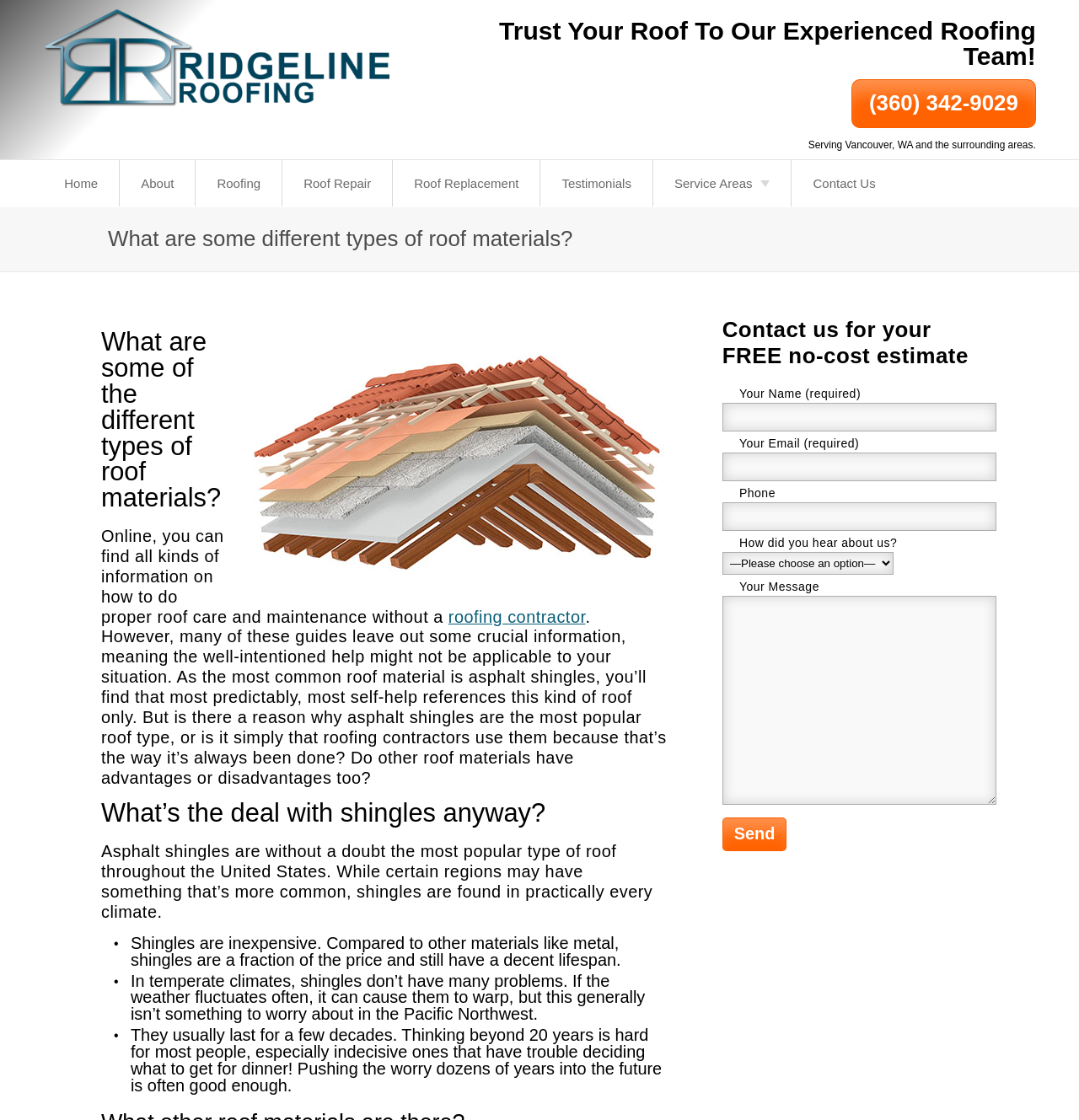Please find the bounding box coordinates of the element that must be clicked to perform the given instruction: "Click the 'Roofing Contractor in Vancouver WA from Ridgeline Roofing' link". The coordinates should be four float numbers from 0 to 1, i.e., [left, top, right, bottom].

[0.04, 0.008, 0.361, 0.098]